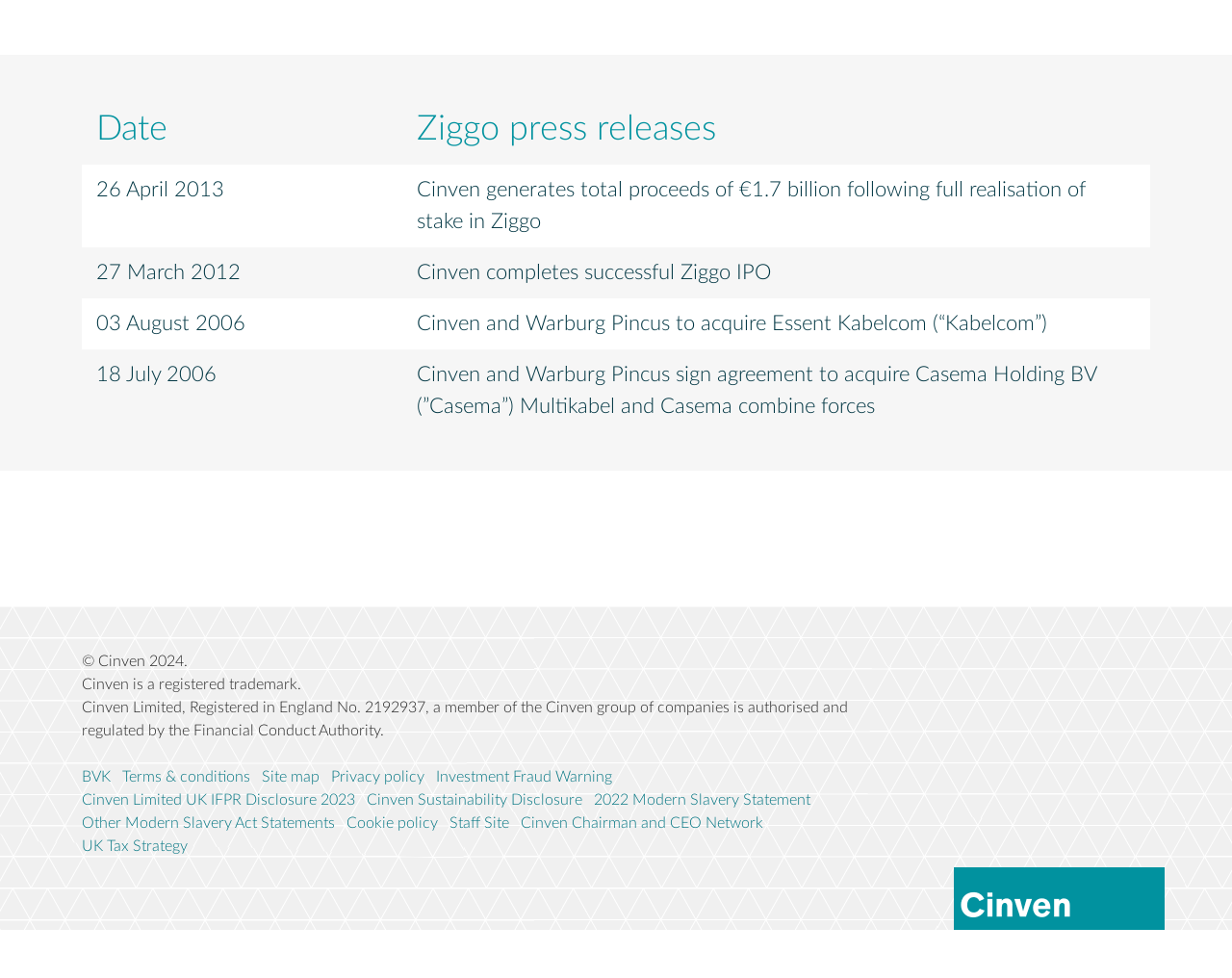Determine the bounding box coordinates of the clickable element to complete this instruction: "Access the staff site". Provide the coordinates in the format of four float numbers between 0 and 1, [left, top, right, bottom].

[0.365, 0.83, 0.413, 0.853]